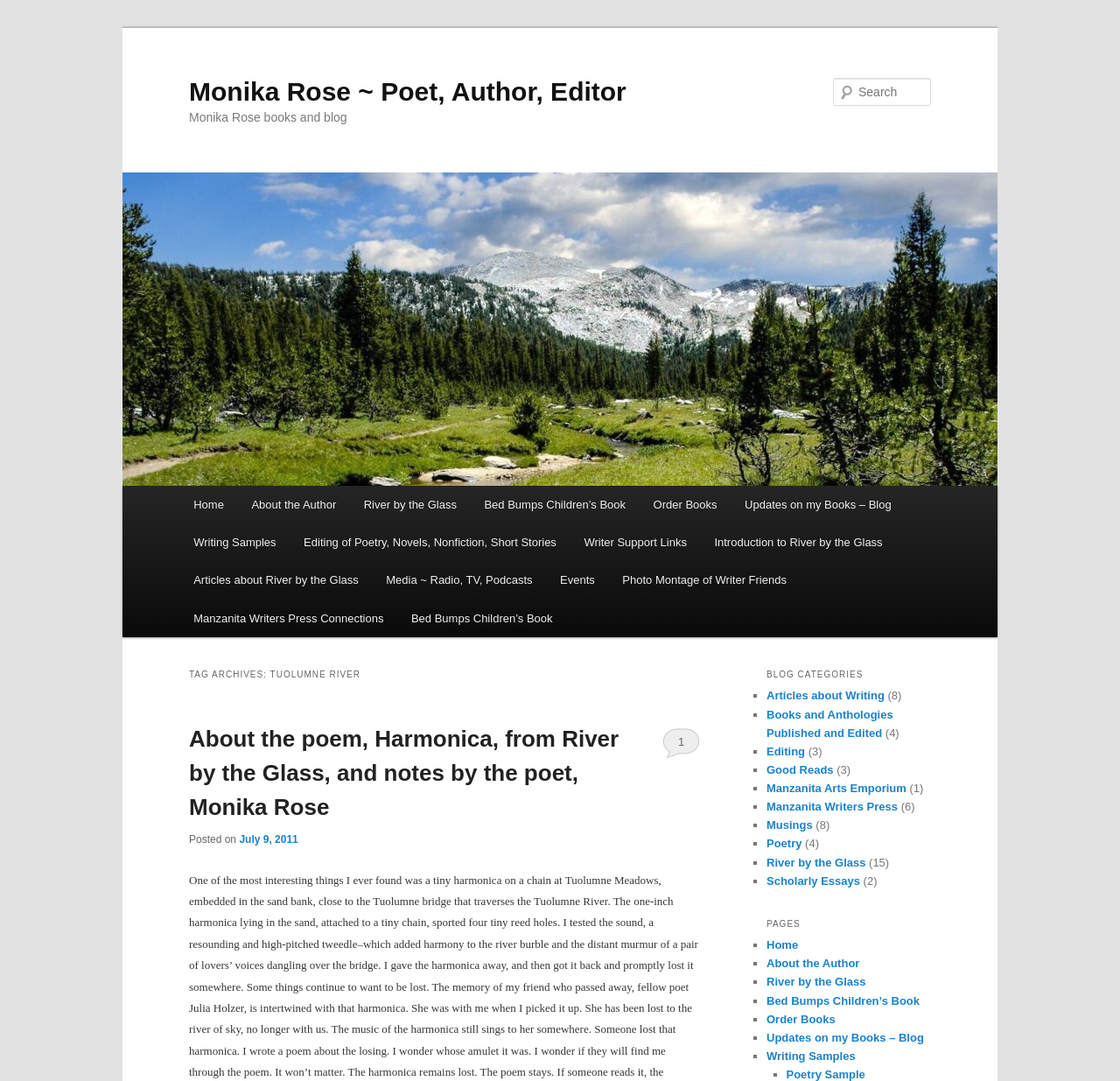Carefully observe the image and respond to the question with a detailed answer:
What is the author's name?

I found the author's name by looking at the heading 'Monika Rose ~ Poet, Author, Editor' which is located at the top of the webpage.